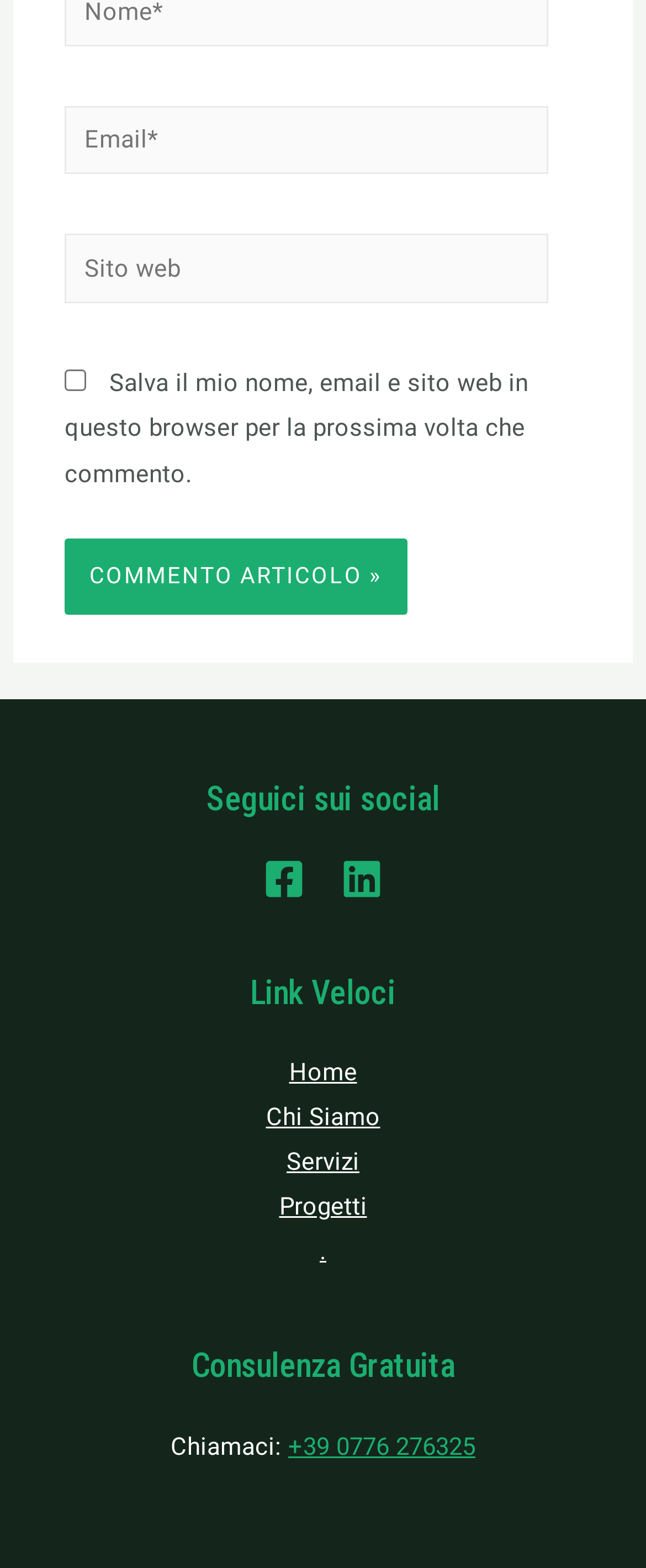Determine the bounding box coordinates for the clickable element required to fulfill the instruction: "Visit Facebook page". Provide the coordinates as four float numbers between 0 and 1, i.e., [left, top, right, bottom].

[0.408, 0.548, 0.472, 0.574]